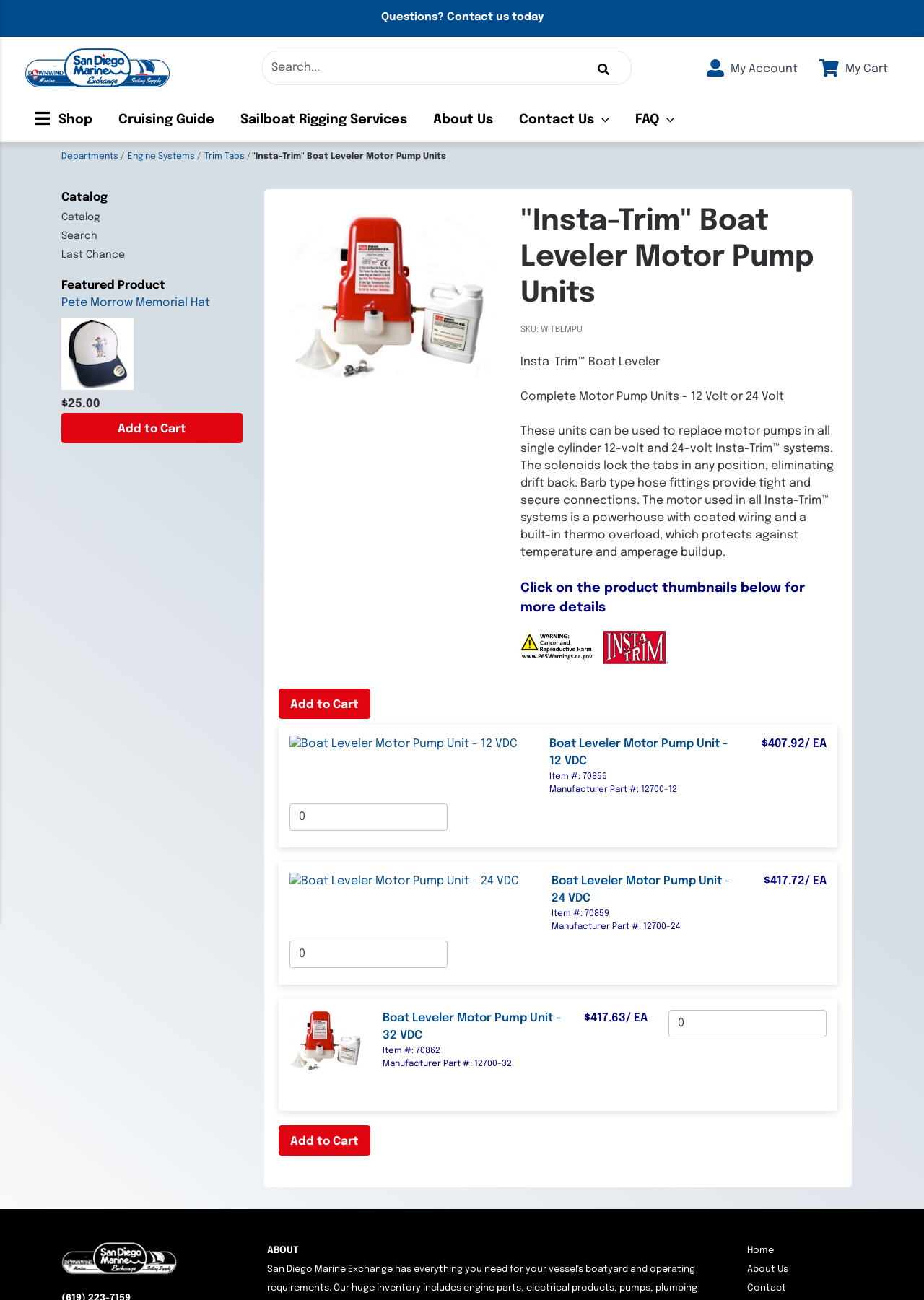Please identify the bounding box coordinates of the region to click in order to complete the given instruction: "Add Pete Morrow Memorial Hat to cart". The coordinates should be four float numbers between 0 and 1, i.e., [left, top, right, bottom].

[0.066, 0.318, 0.263, 0.341]